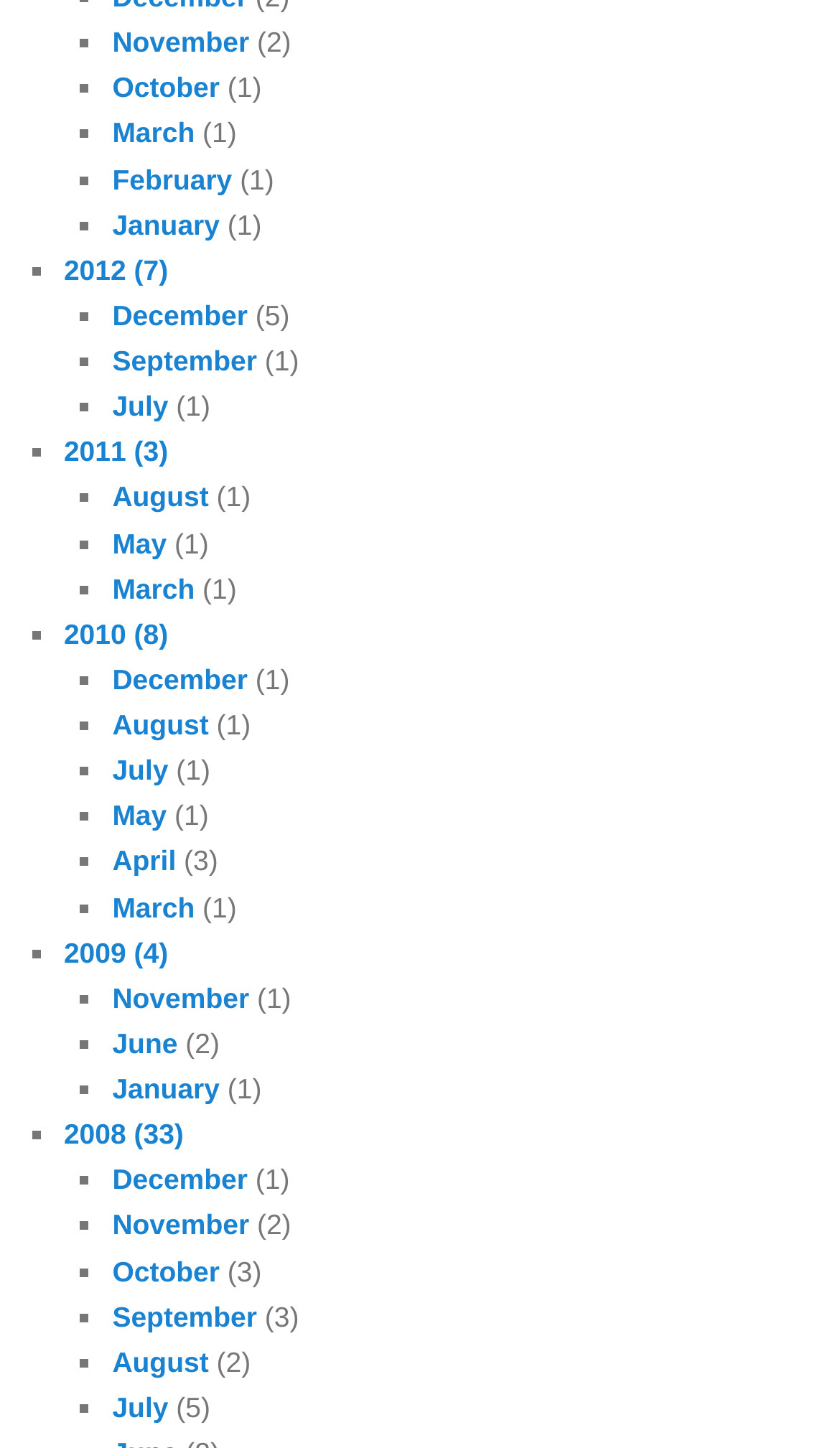Please specify the bounding box coordinates of the clickable region to carry out the following instruction: "Read August posts". The coordinates should be four float numbers between 0 and 1, in the format [left, top, right, bottom].

[0.134, 0.332, 0.248, 0.355]